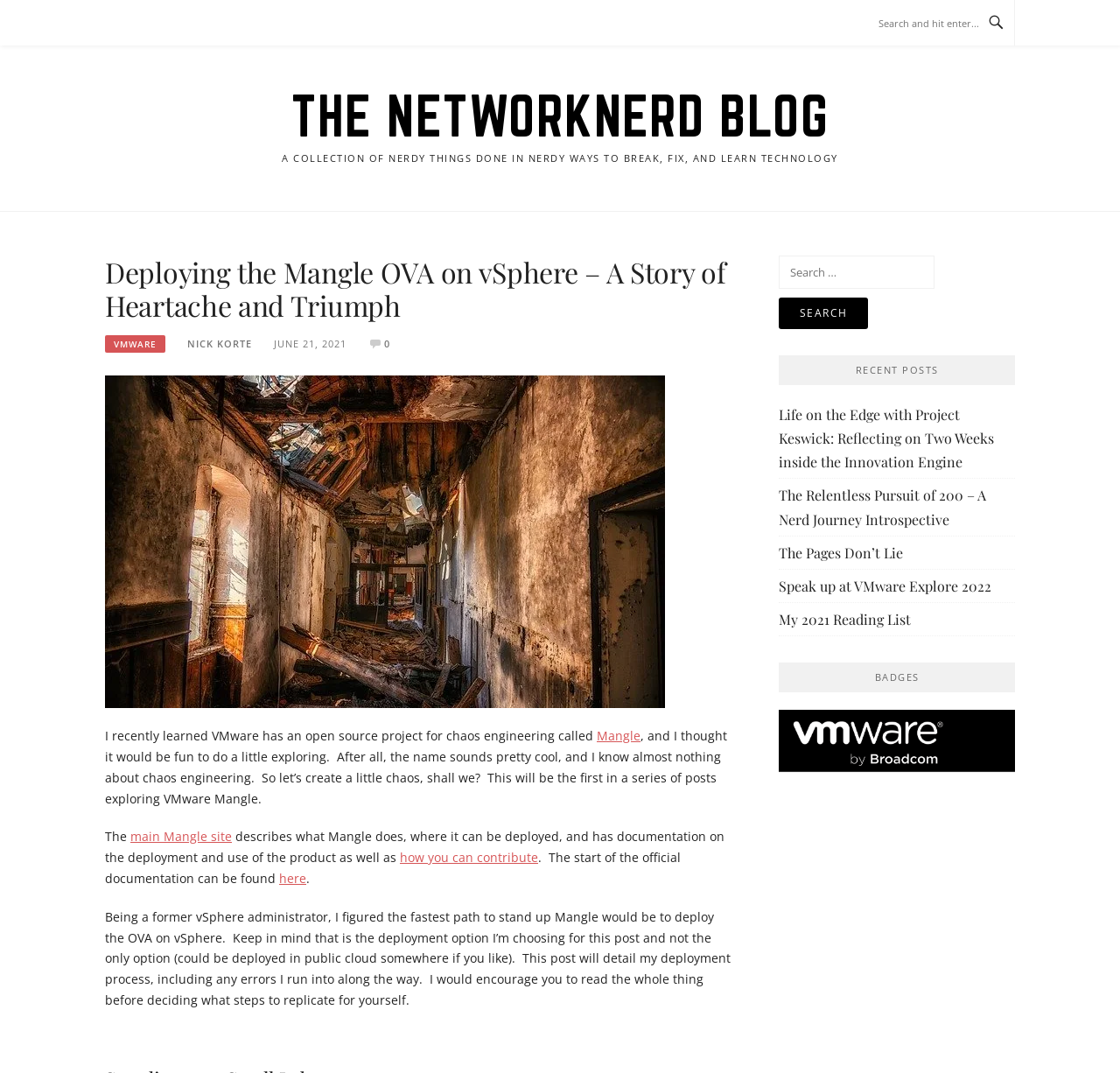Predict the bounding box coordinates of the area that should be clicked to accomplish the following instruction: "Visit the main Mangle site". The bounding box coordinates should consist of four float numbers between 0 and 1, i.e., [left, top, right, bottom].

[0.116, 0.772, 0.207, 0.787]